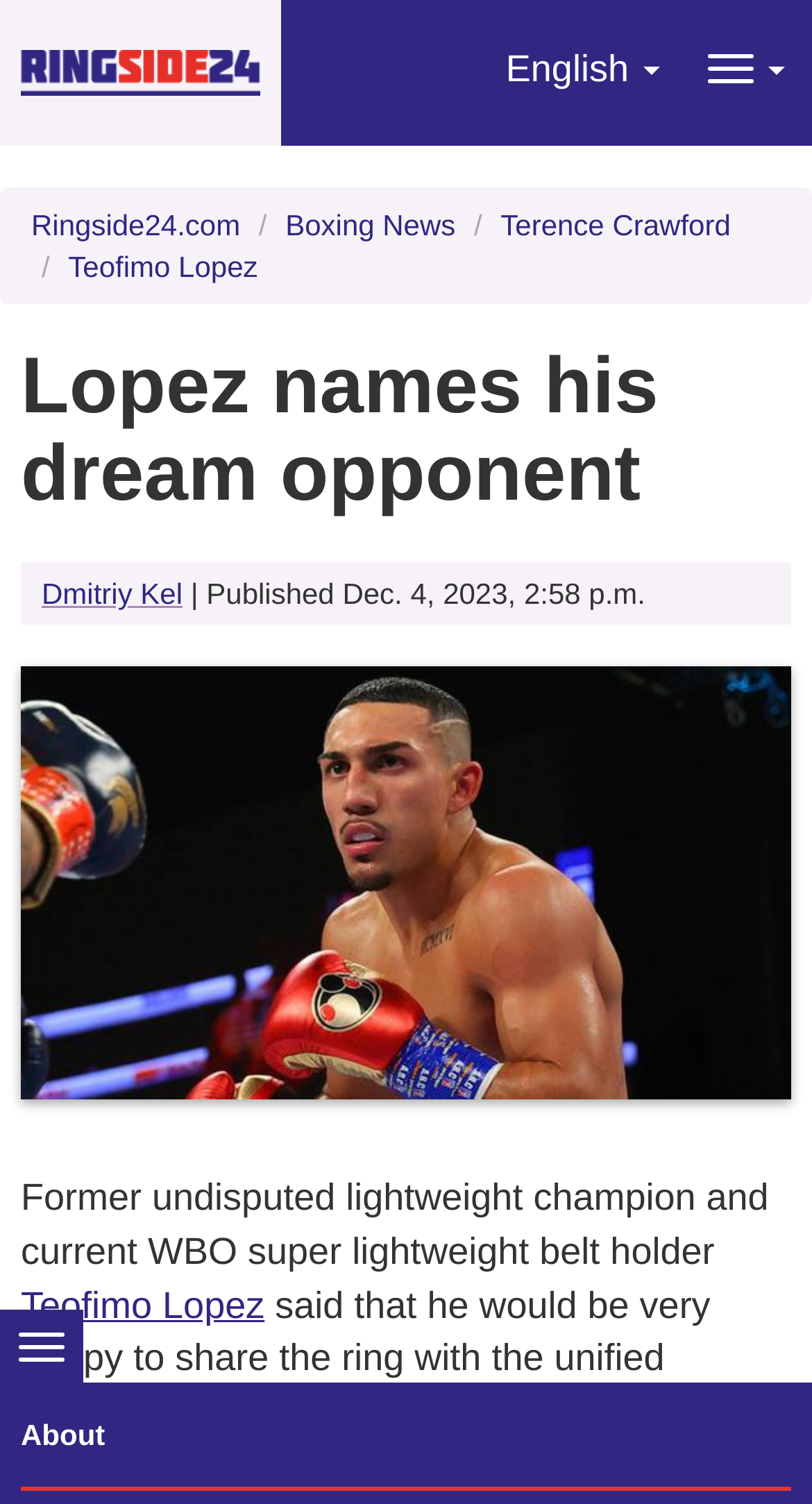Can you give a comprehensive explanation to the question given the content of the image?
When was the article published?

The publication date and time of the article can be determined by looking at the time element with bounding box coordinates [0.422, 0.384, 0.795, 0.406], which displays the date and time as 'Dec. 4, 2023, 2:58 p.m.'.